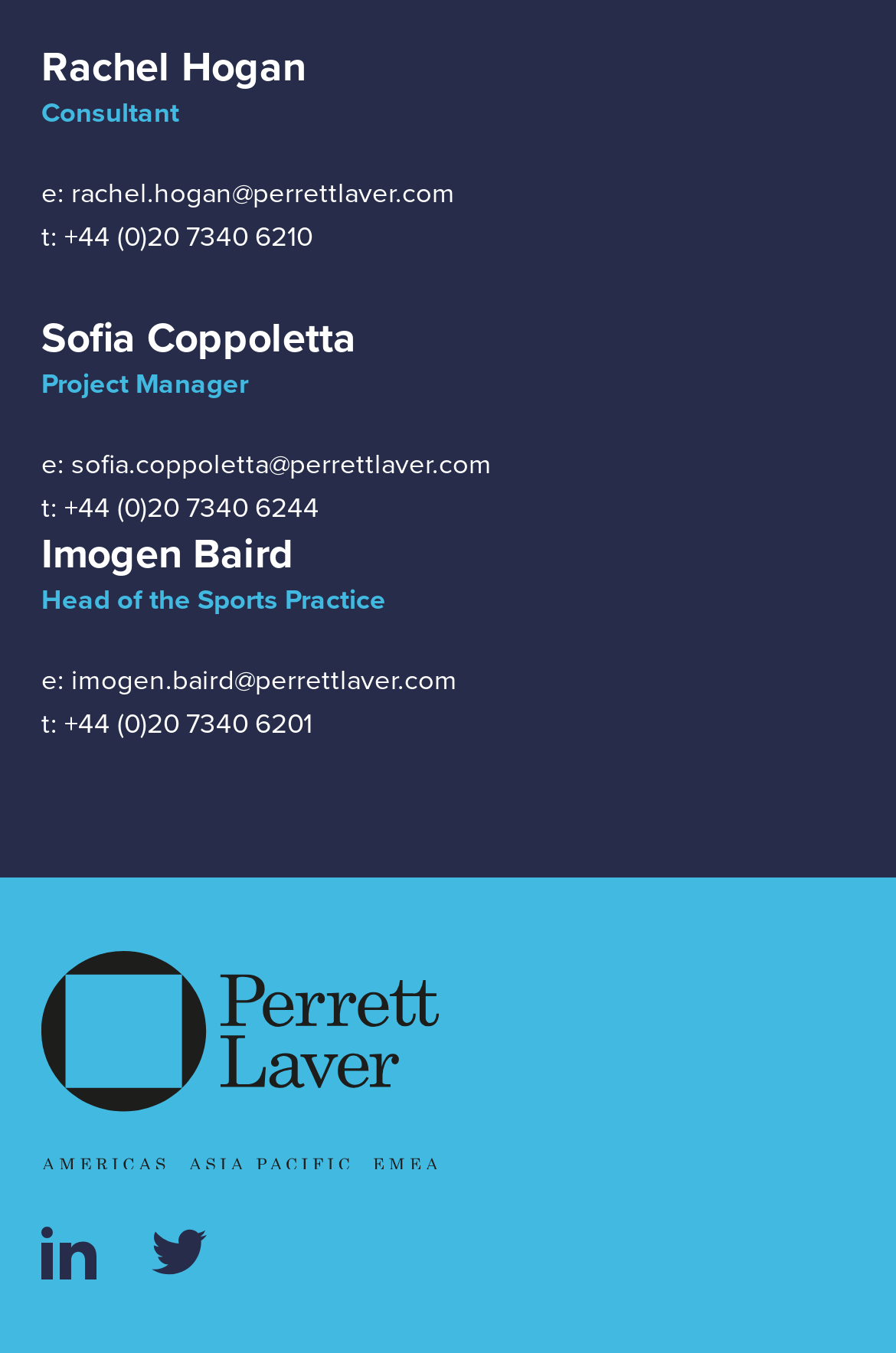Give a one-word or short phrase answer to this question: 
What is Rachel Hogan's email address?

rachel.hogan@perrettlaver.com